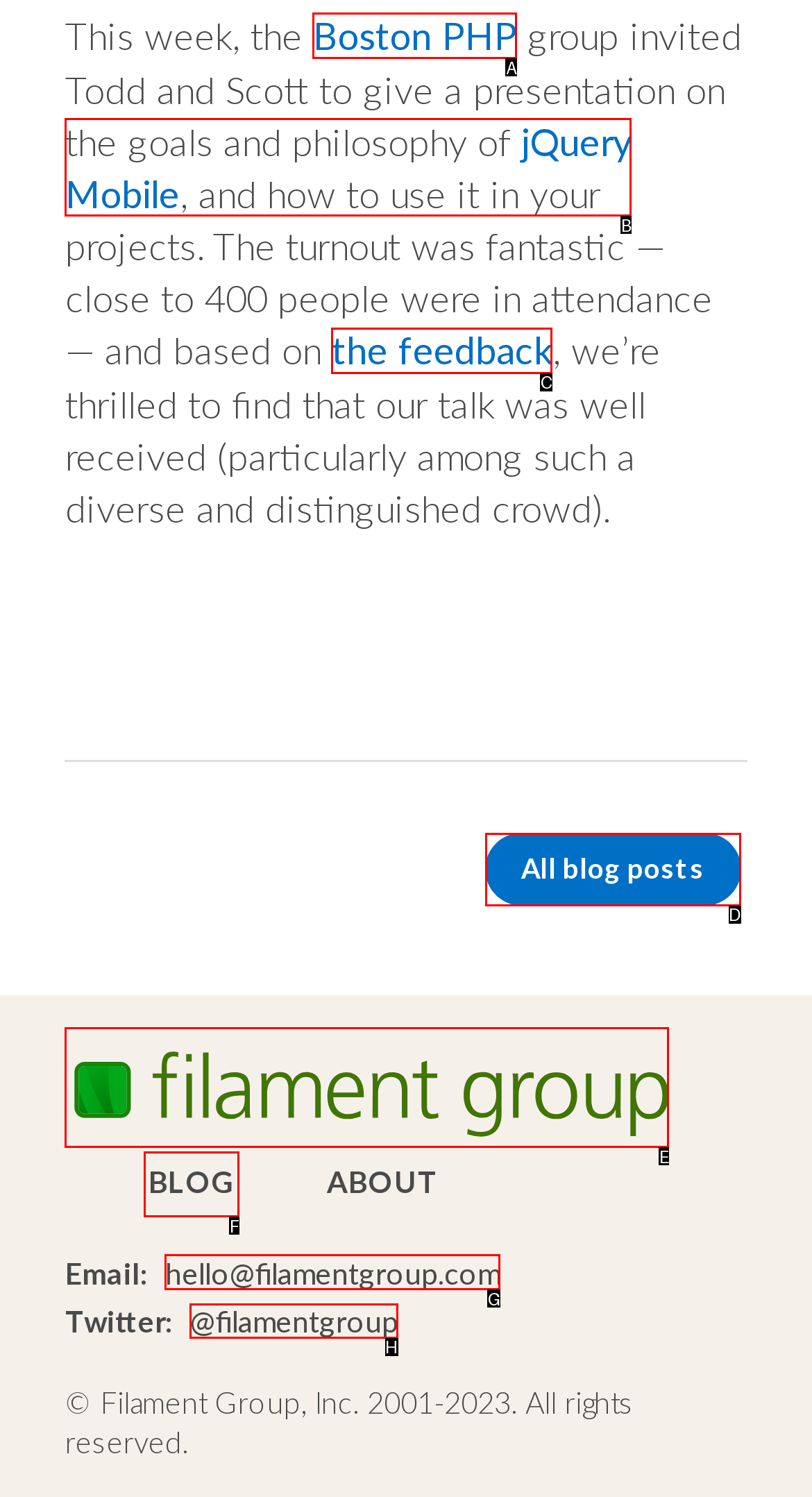Indicate the UI element to click to perform the task: go to home port. Reply with the letter corresponding to the chosen element.

None